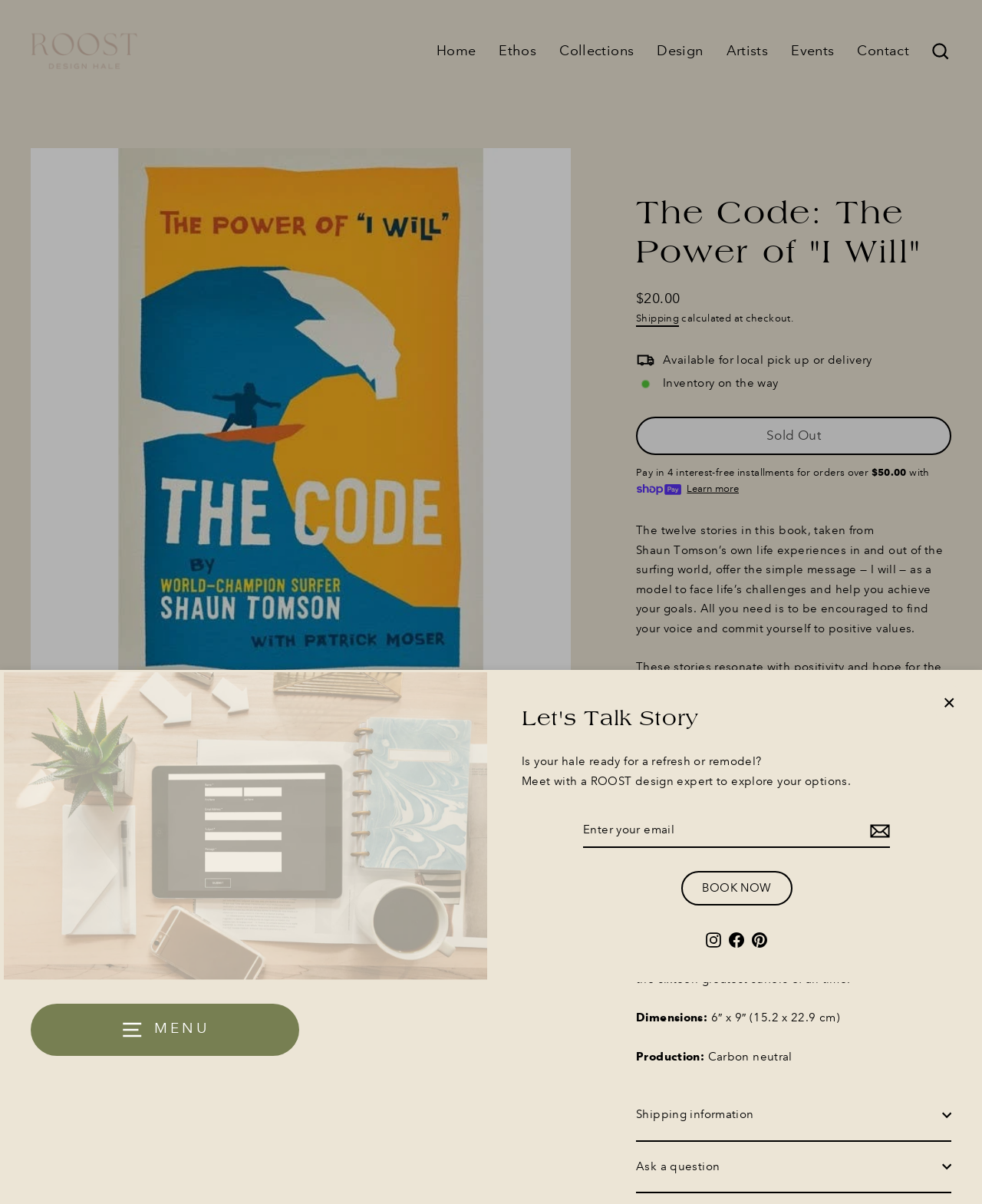Bounding box coordinates are specified in the format (top-left x, top-left y, bottom-right x, bottom-right y). All values are floating point numbers bounded between 0 and 1. Please provide the bounding box coordinate of the region this sentence describes: Ask a question

[0.648, 0.948, 0.969, 0.99]